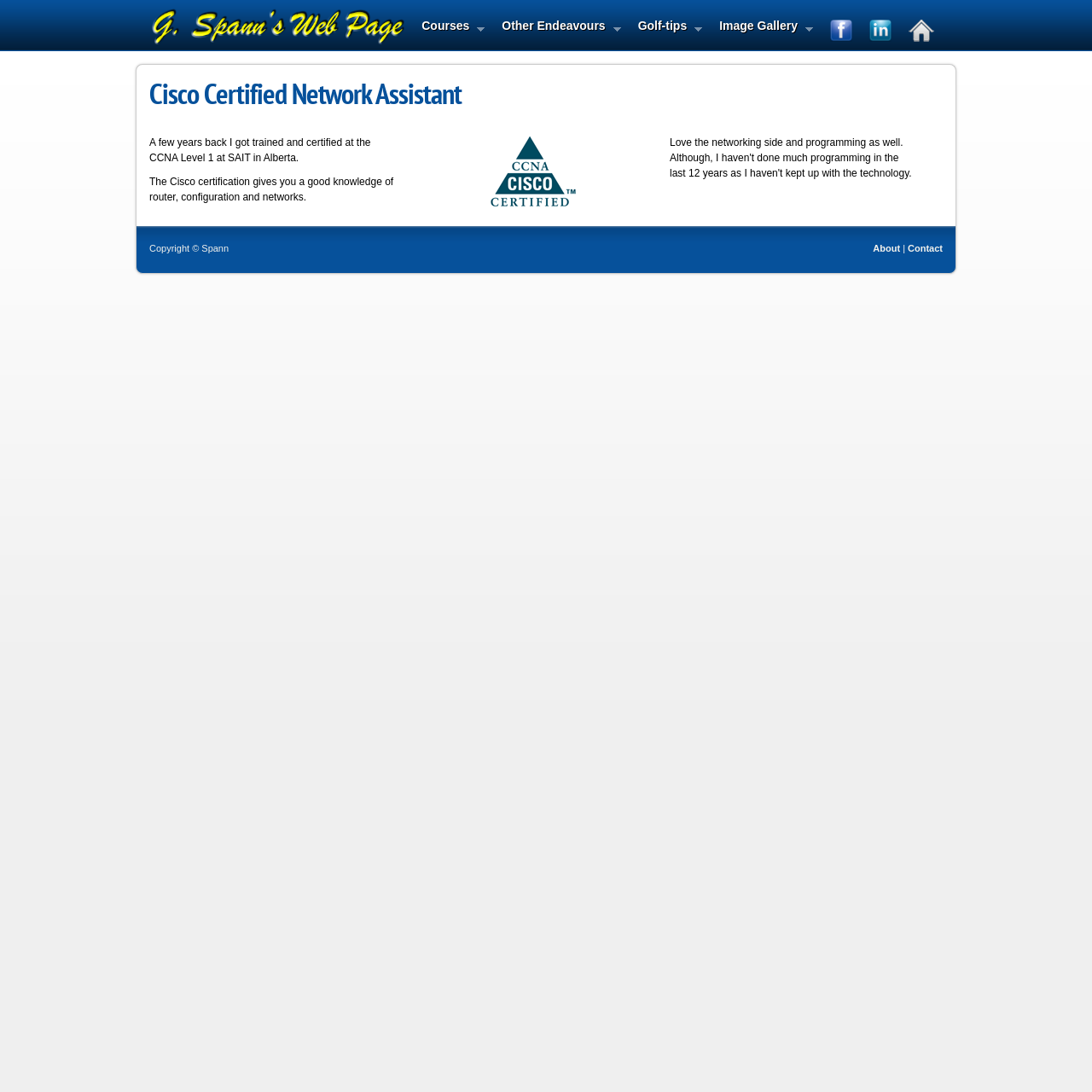Identify the bounding box coordinates of the clickable section necessary to follow the following instruction: "Click on Contact". The coordinates should be presented as four float numbers from 0 to 1, i.e., [left, top, right, bottom].

[0.831, 0.223, 0.863, 0.232]